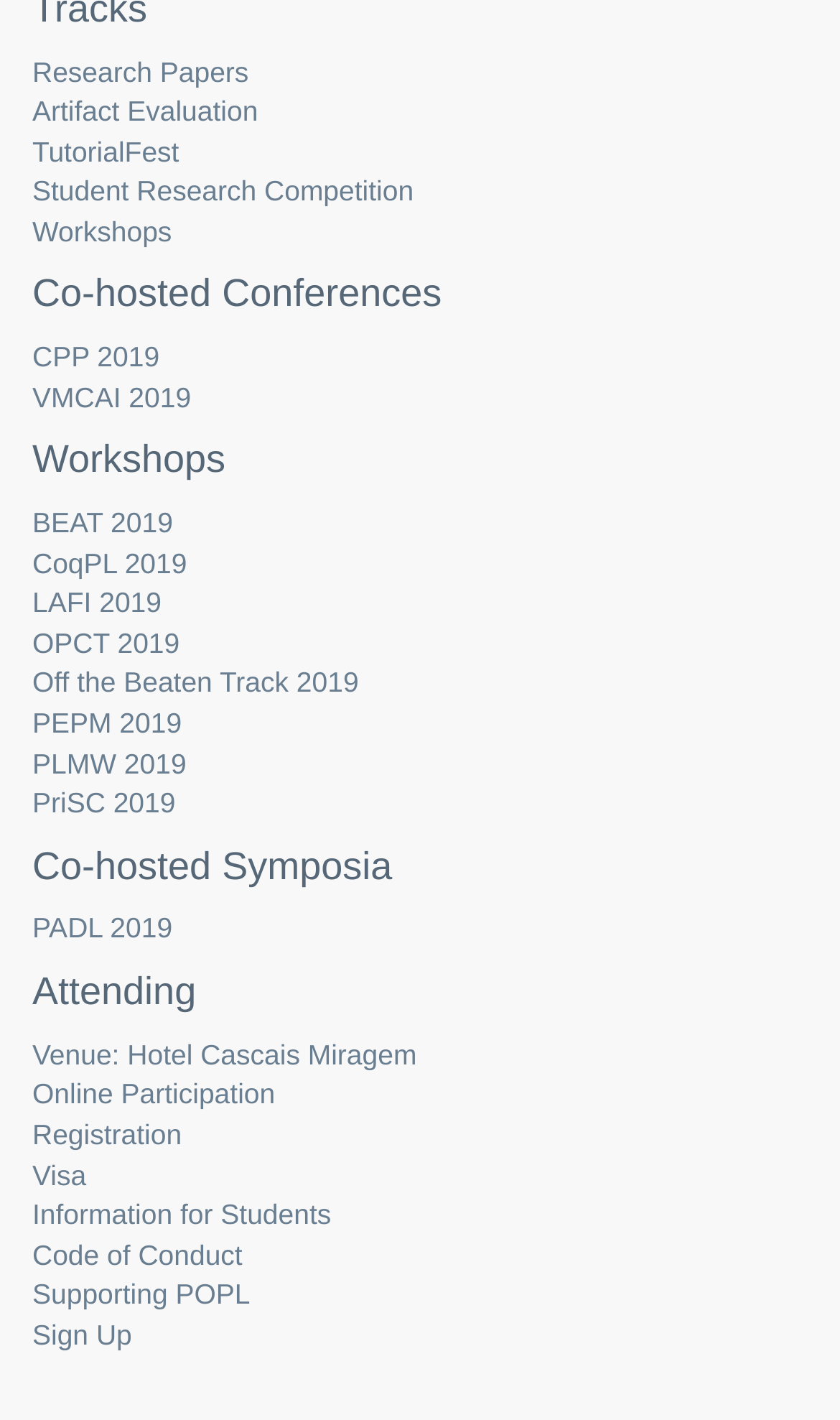Please reply to the following question with a single word or a short phrase:
How many links are there under 'Co-hosted Conferences'?

2